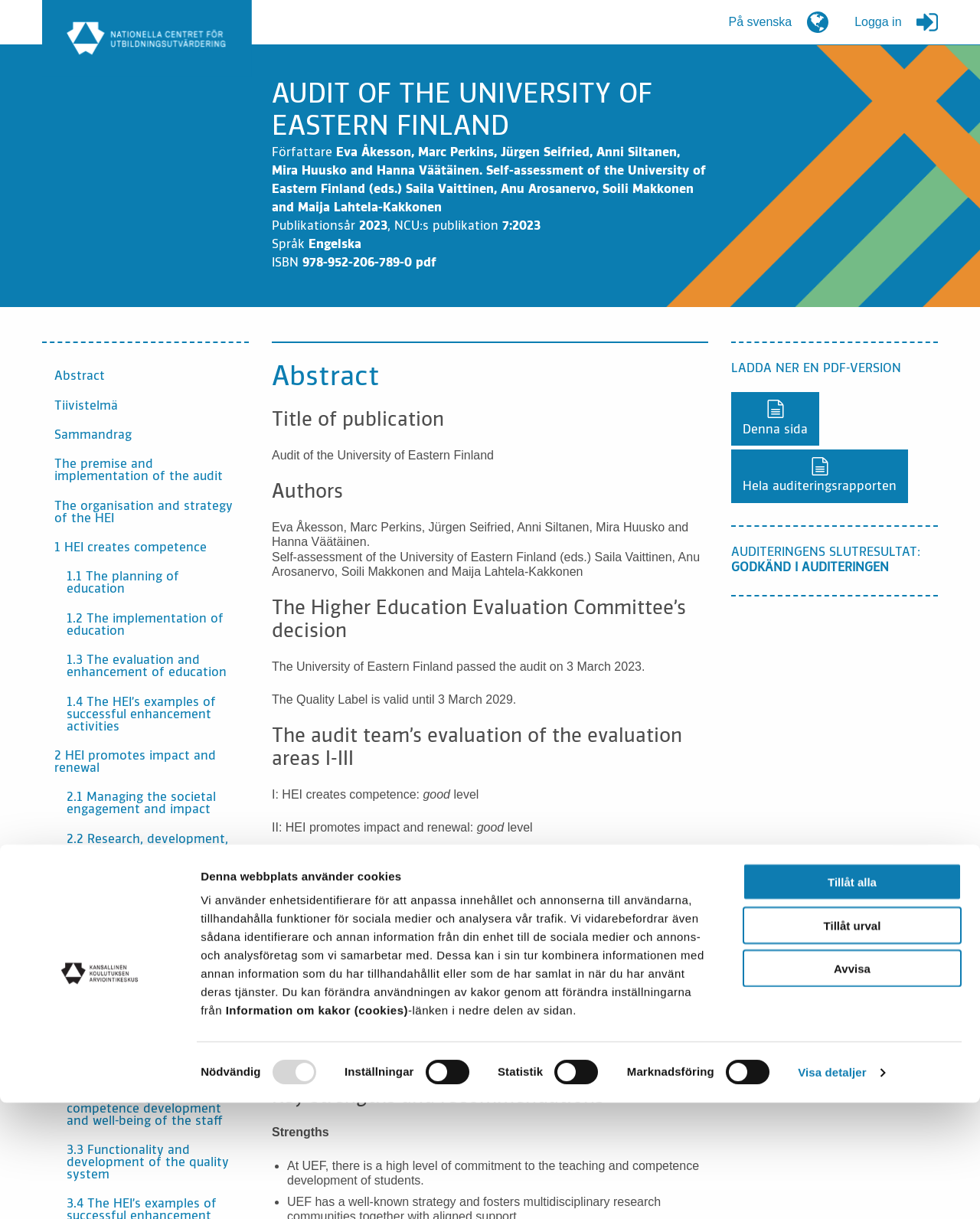Determine the bounding box coordinates of the UI element that matches the following description: "Contact Us". The coordinates should be four float numbers between 0 and 1 in the format [left, top, right, bottom].

None